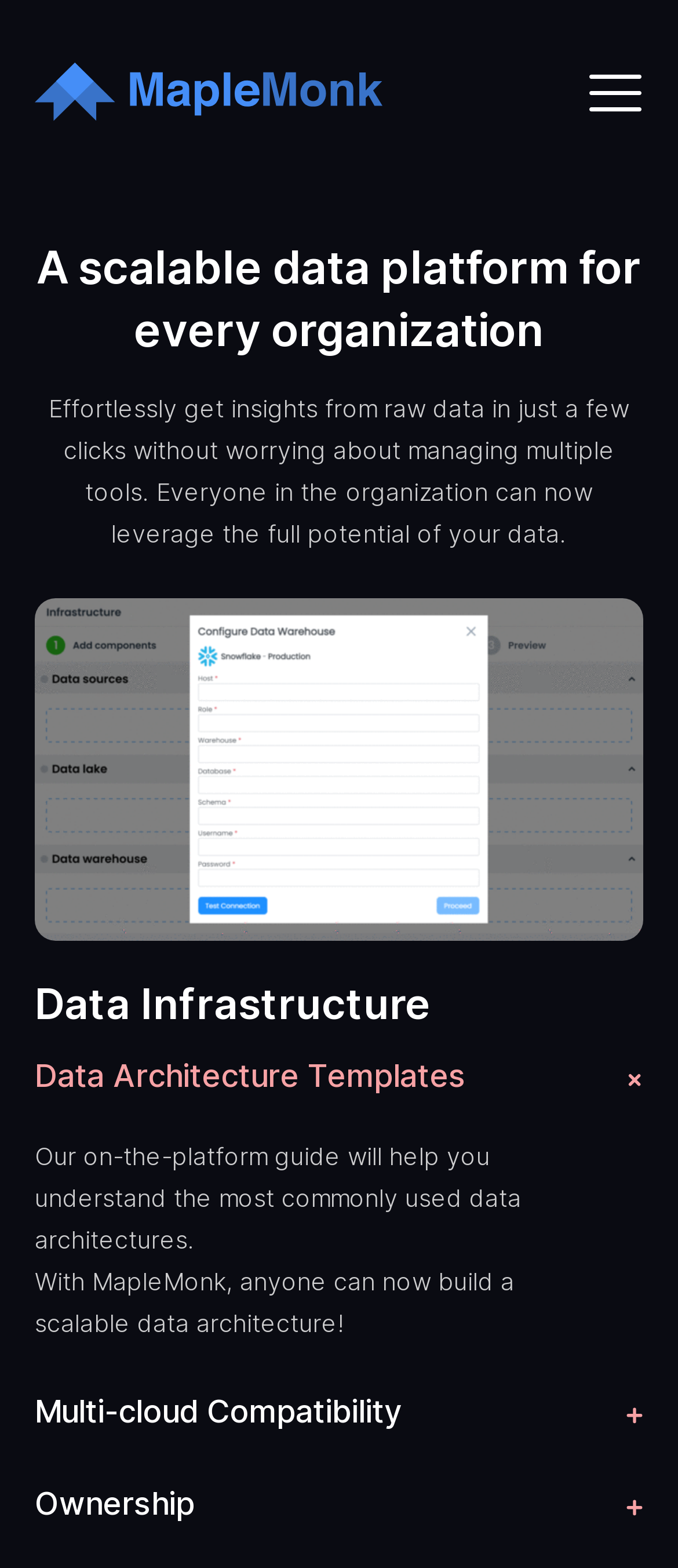What is the tone of the webpage?
Please answer the question with a detailed response using the information from the screenshot.

The language and tone used on the webpage are formal and professional, suggesting that the tone of the webpage is professional and targeted towards organizations and businesses.